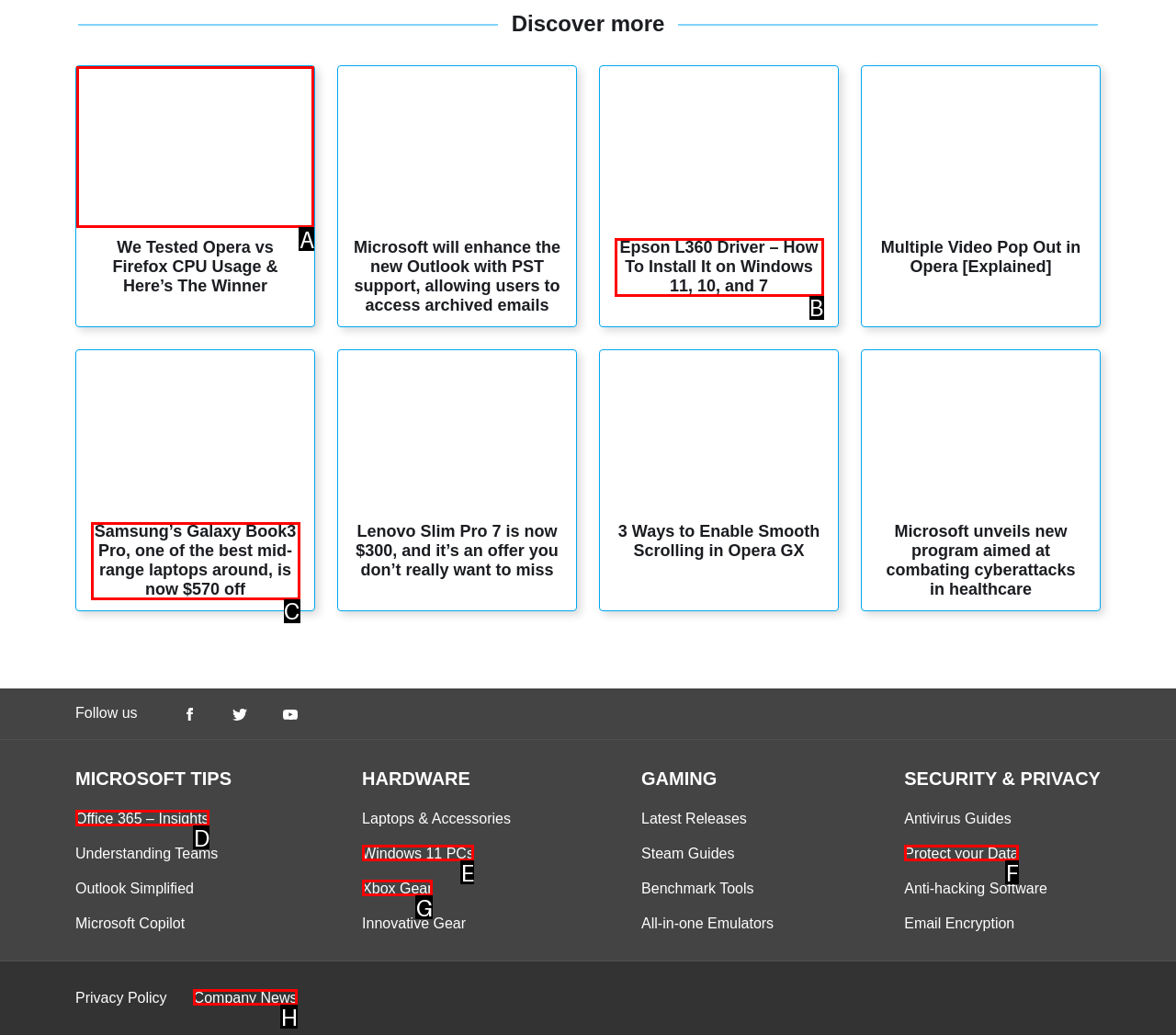Determine the right option to click to perform this task: Click on the article about Opera vs Firefox CPU usage
Answer with the correct letter from the given choices directly.

A